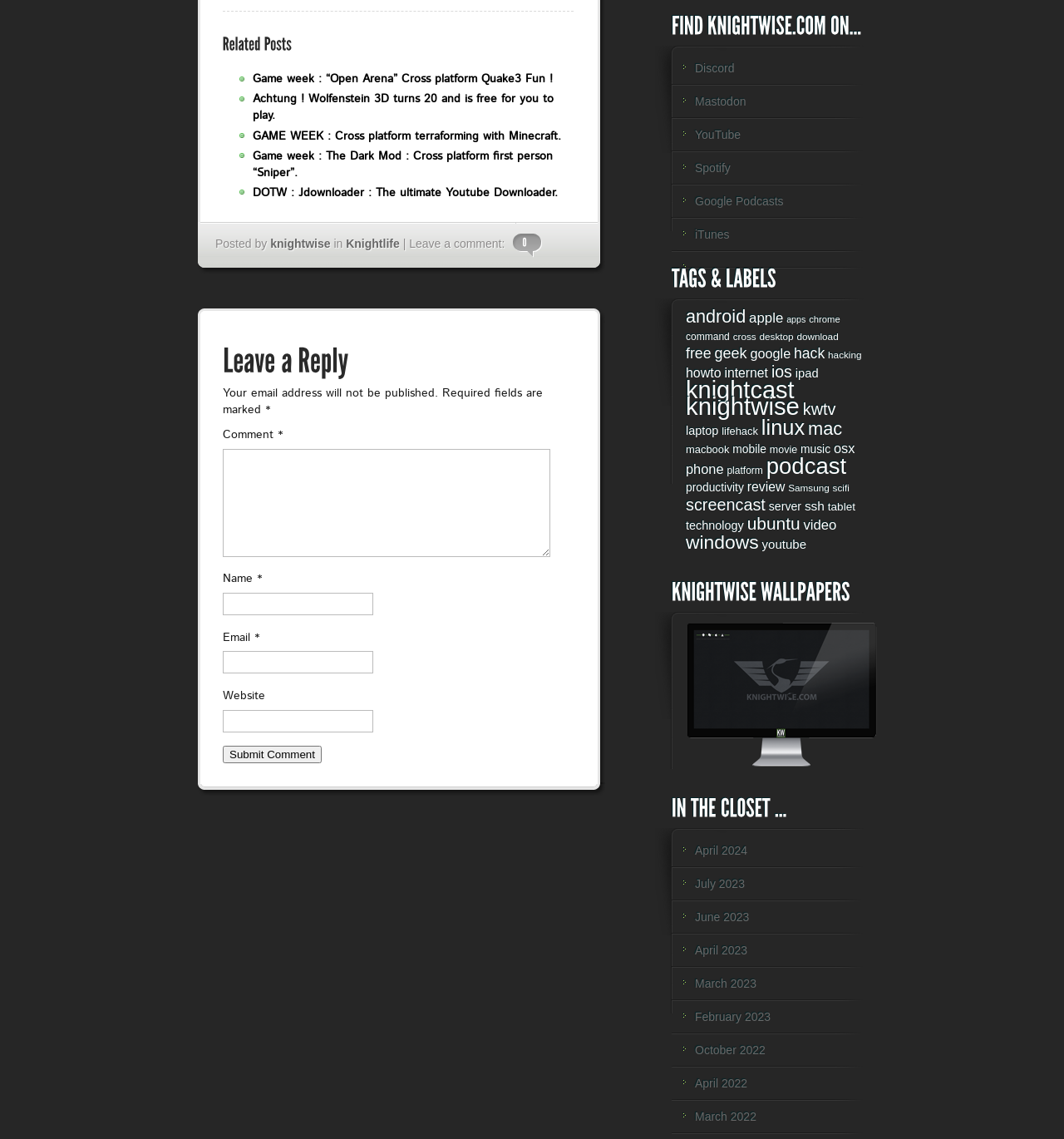What is the name of the author of the post?
Based on the image, answer the question in a detailed manner.

I looked for the text 'Posted by' and found the link 'knightwise' next to it, which indicates the author of the post.